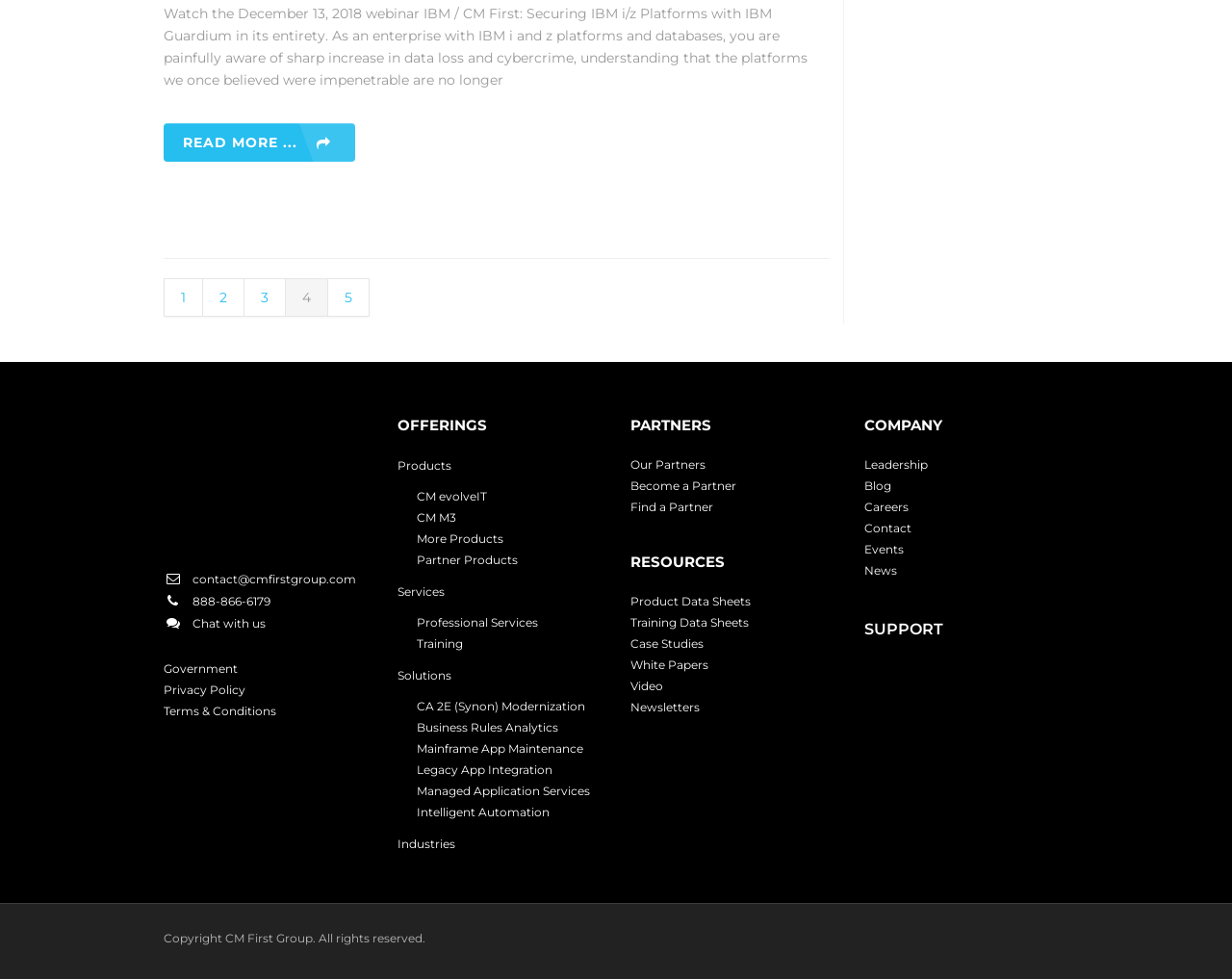Using the format (top-left x, top-left y, bottom-right x, bottom-right y), provide the bounding box coordinates for the described UI element. All values should be floating point numbers between 0 and 1: Become a Partner

[0.512, 0.489, 0.598, 0.504]